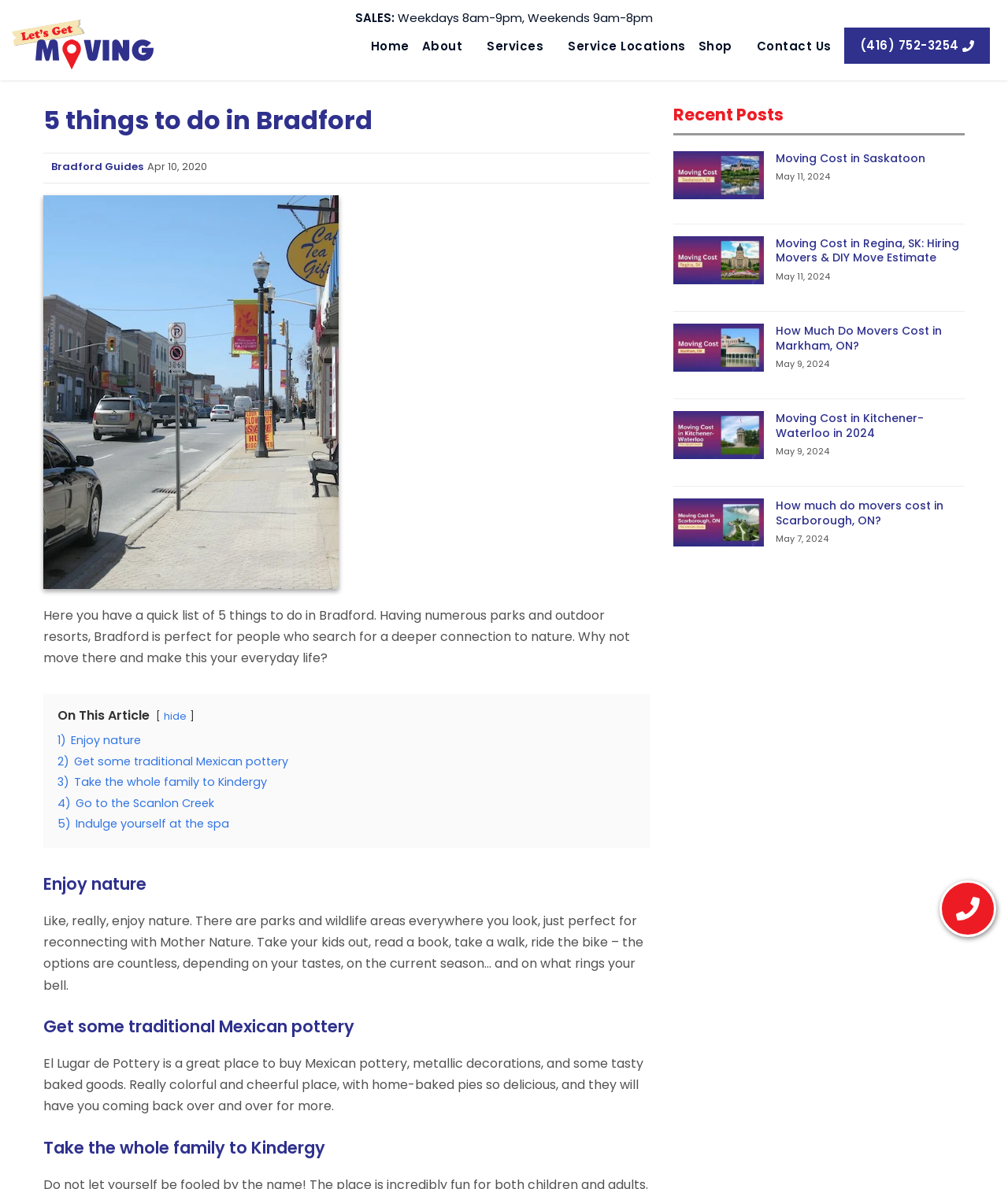How many things to do in Bradford are listed on the webpage?
Look at the screenshot and provide an in-depth answer.

I found the list of things to do in Bradford by looking at the links with text '1) Enjoy nature', '2) Get some traditional Mexican pottery', '3) Take the whole family to Kindergy', '4) Go to the Scanlon Creek', and '5) Indulge yourself at the spa' which are located in the middle of the webpage.